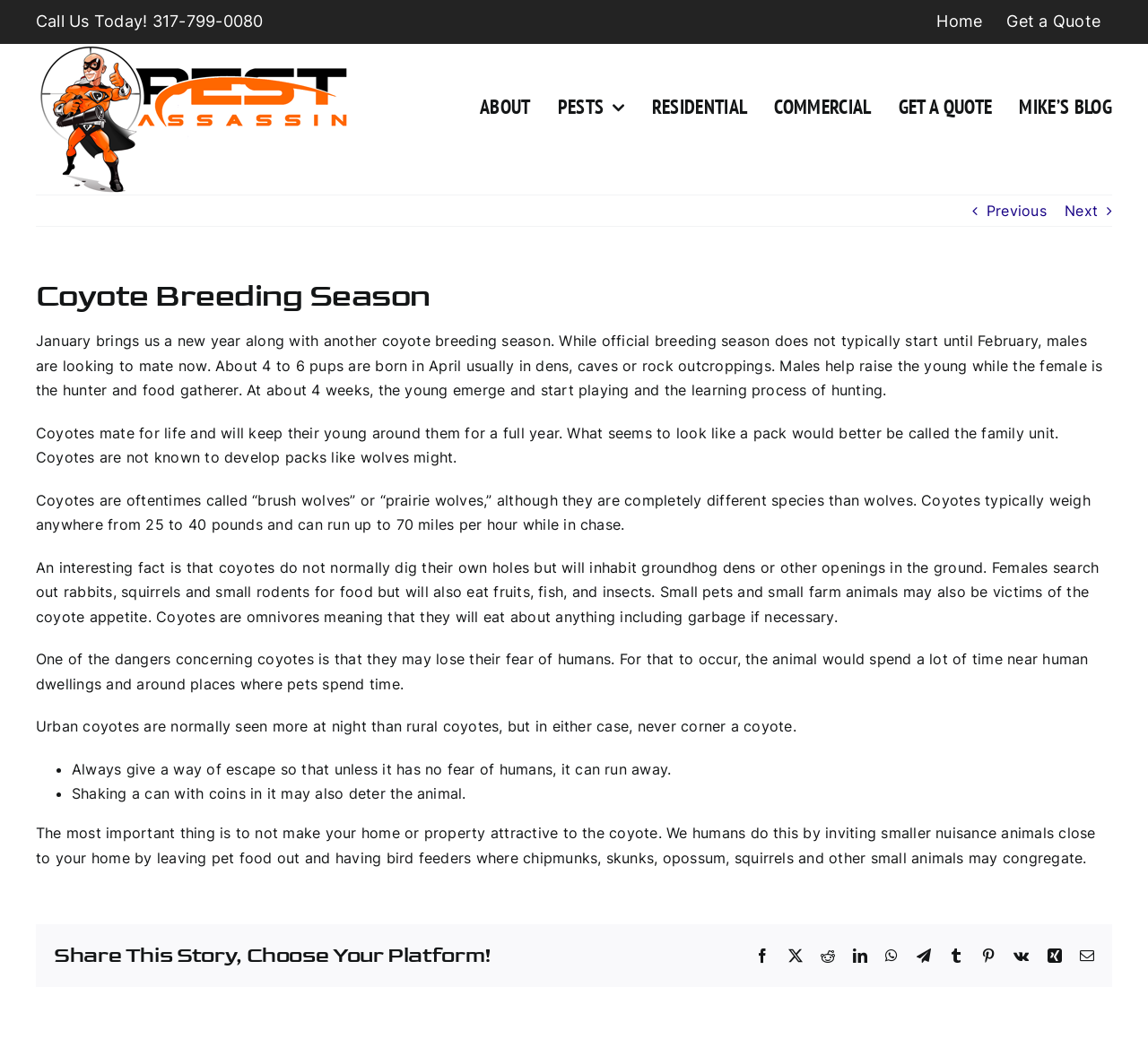Find the bounding box coordinates of the clickable region needed to perform the following instruction: "Navigate to the Home page". The coordinates should be provided as four float numbers between 0 and 1, i.e., [left, top, right, bottom].

[0.806, 0.0, 0.866, 0.041]